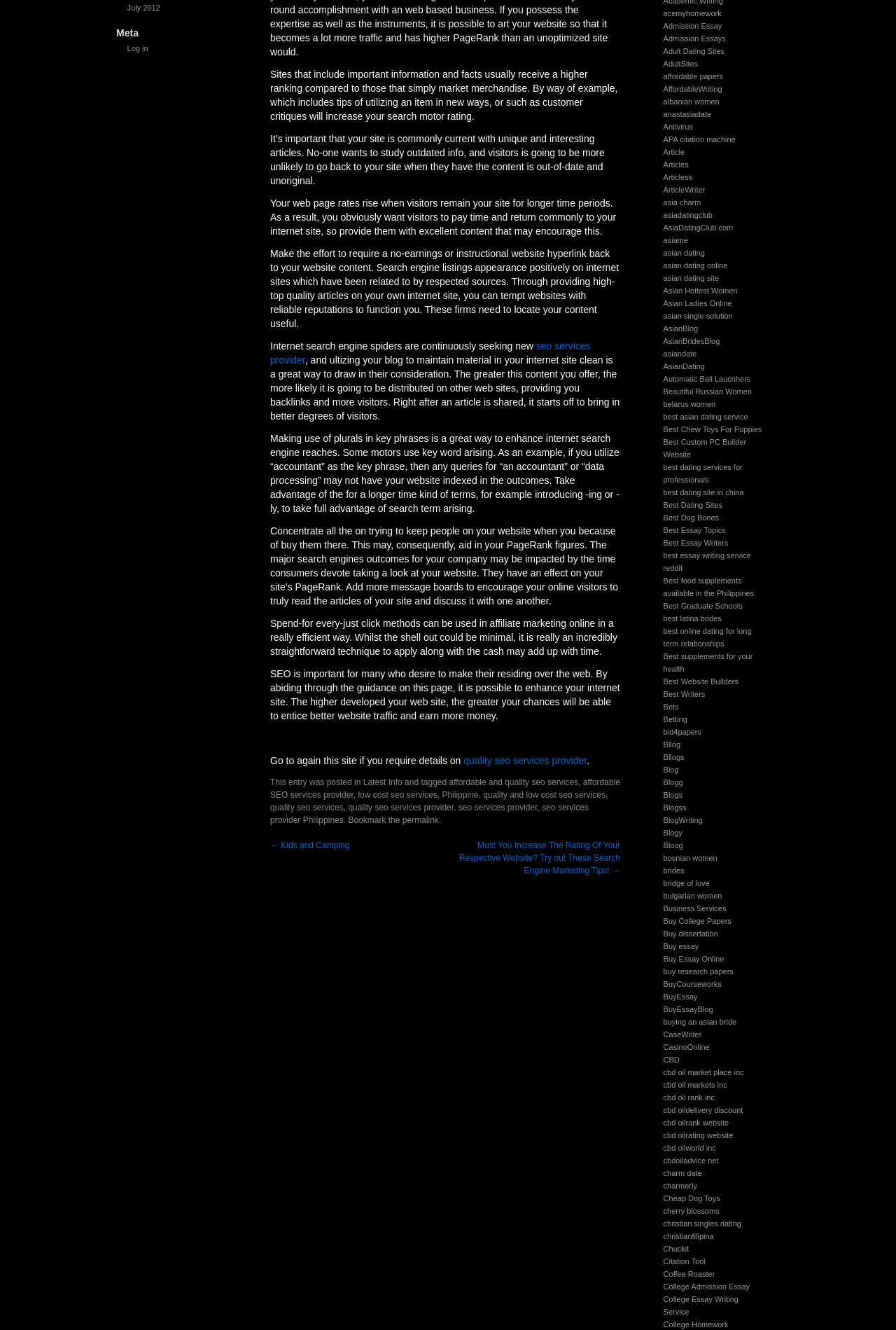Mark the bounding box of the element that matches the following description: "Best Graduate Schools".

[0.74, 0.452, 0.829, 0.459]